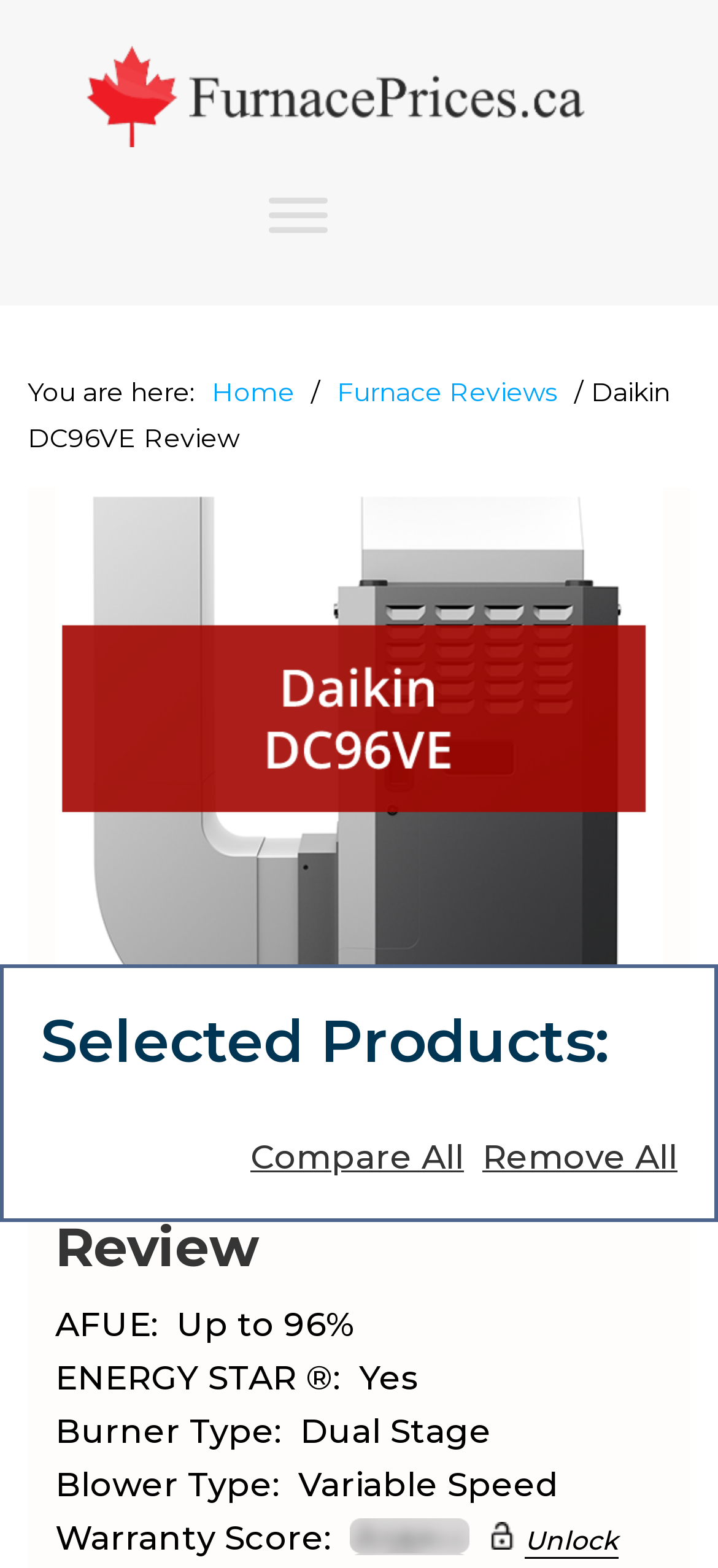What is the type of burner in the Daikin DC96VE furnace?
Look at the image and answer the question using a single word or phrase.

Dual Stage